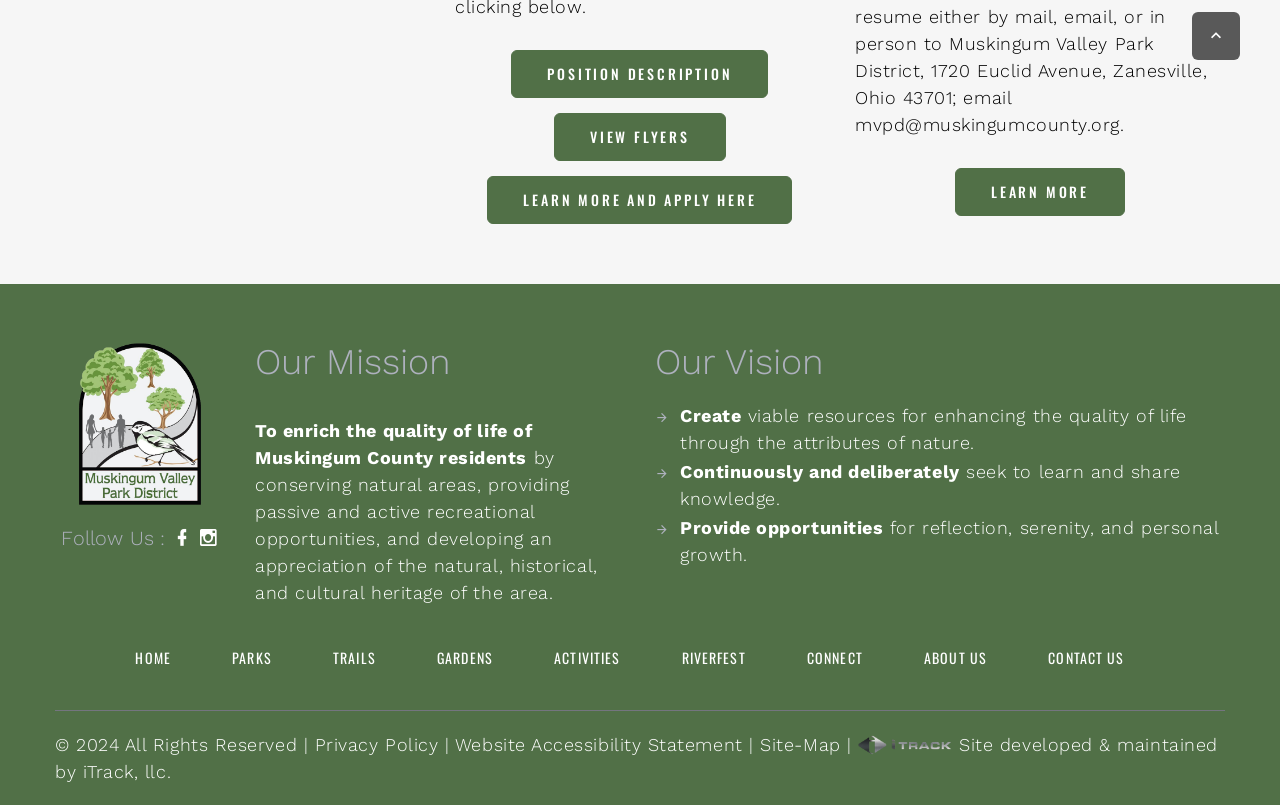What is the purpose of the 'Go To Top Of Page' button?
Please interpret the details in the image and answer the question thoroughly.

The purpose of the 'Go To Top Of Page' button is to allow users to quickly scroll to the top of the webpage, which is especially useful for long webpages with multiple sections, as seen in this webpage with its various sections and links.